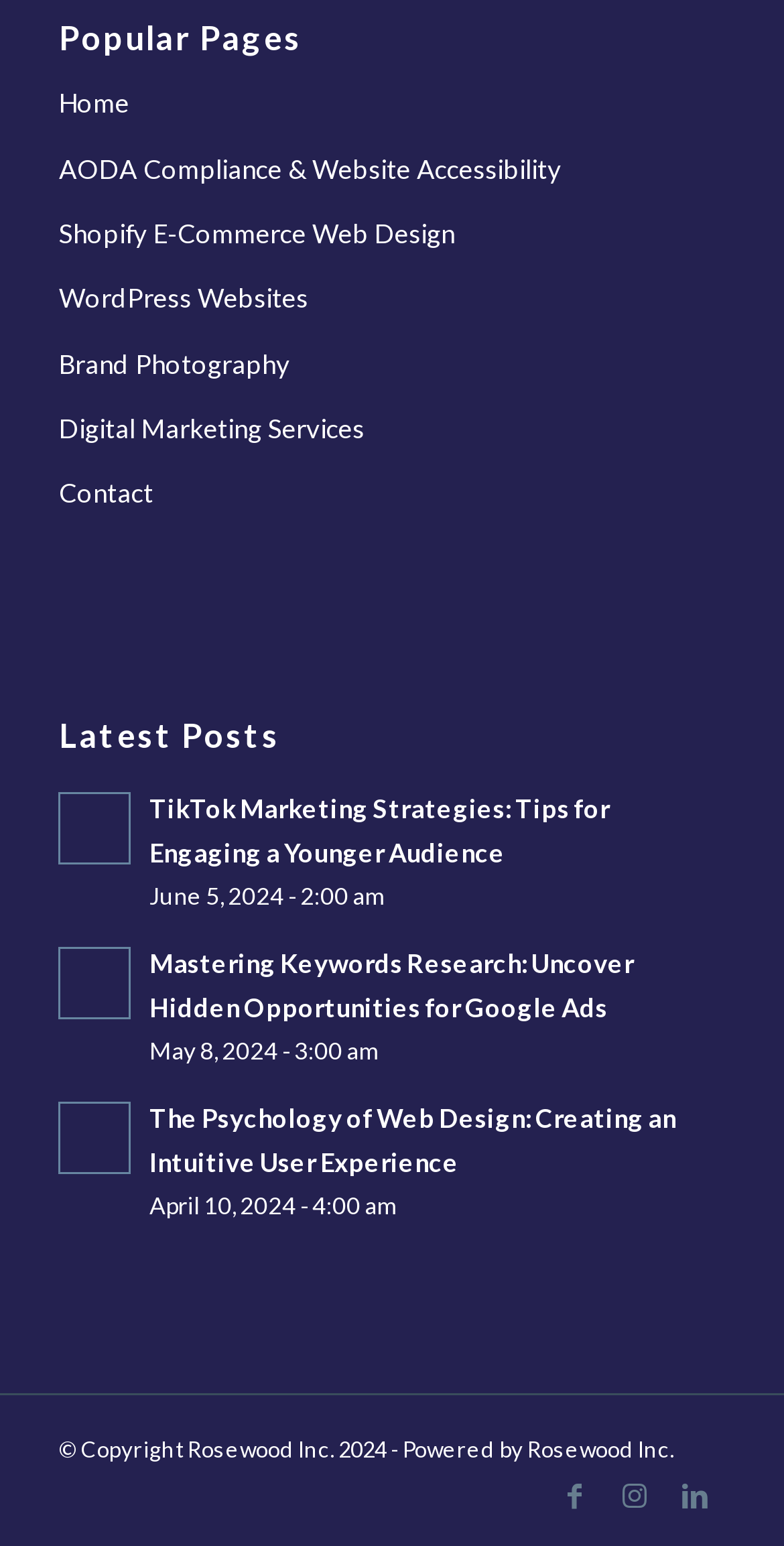What is the date of the latest post?
Can you provide an in-depth and detailed response to the question?

The latest post is 'TikTok Marketing Strategies: Tips for Engaging a Younger Audience' and it is dated June 5, 2024, as indicated by the StaticText element with the text 'June 5, 2024 - 2:00 am'.